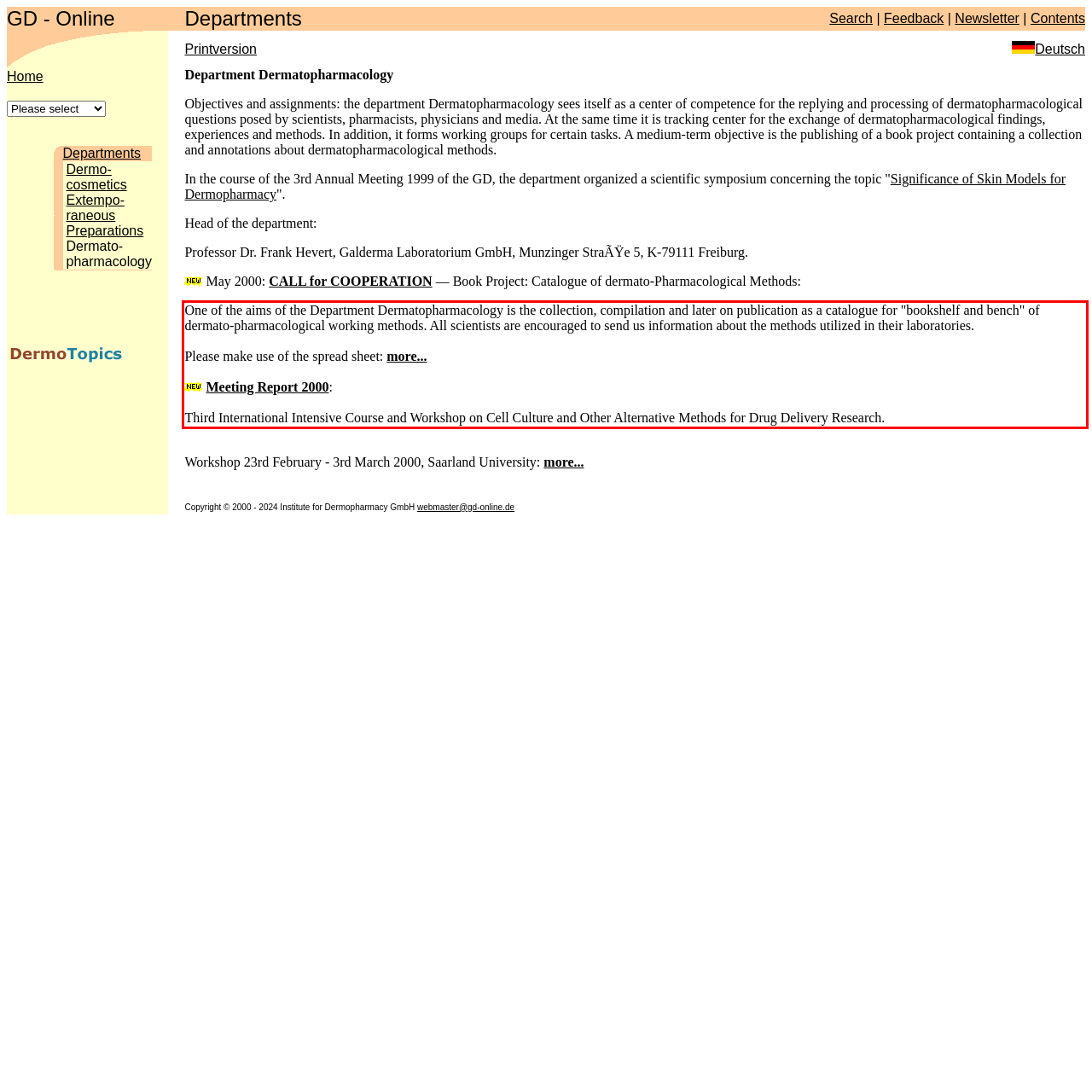Locate the red bounding box in the provided webpage screenshot and use OCR to determine the text content inside it.

One of the aims of the Department Dermatopharmacology is the collection, compilation and later on publication as a catalogue for "bookshelf and bench" of dermato-pharmacological working methods. All scientists are encouraged to send us information about the methods utilized in their laboratories. Please make use of the spread sheet: more... Meeting Report 2000: Third International Intensive Course and Workshop on Cell Culture and Other Alternative Methods for Drug Delivery Research.